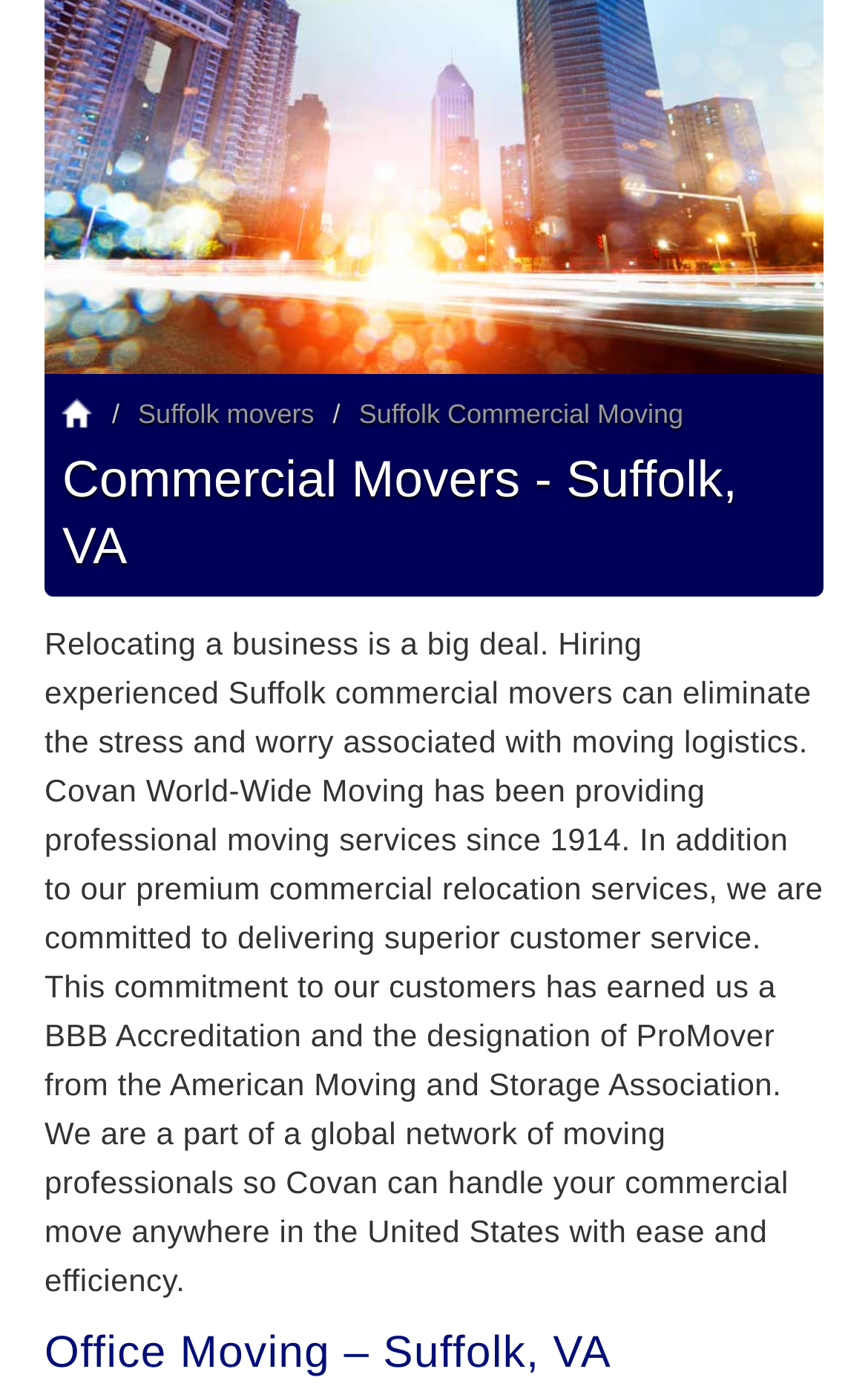Calculate the bounding box coordinates of the UI element given the description: "Areas Served".

[0.0, 0.262, 1.0, 0.328]